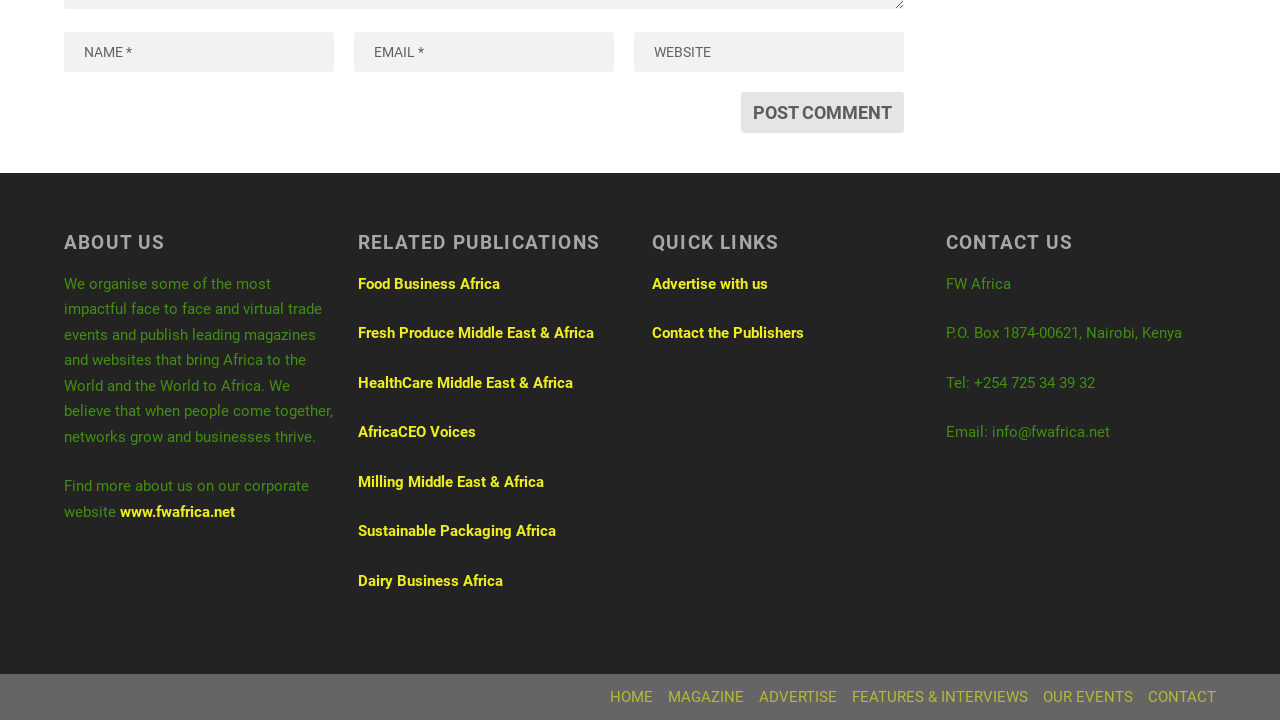Identify the bounding box coordinates of the specific part of the webpage to click to complete this instruction: "Watch the video 'Uncles? I only know daddies… Sugar daddies'".

None